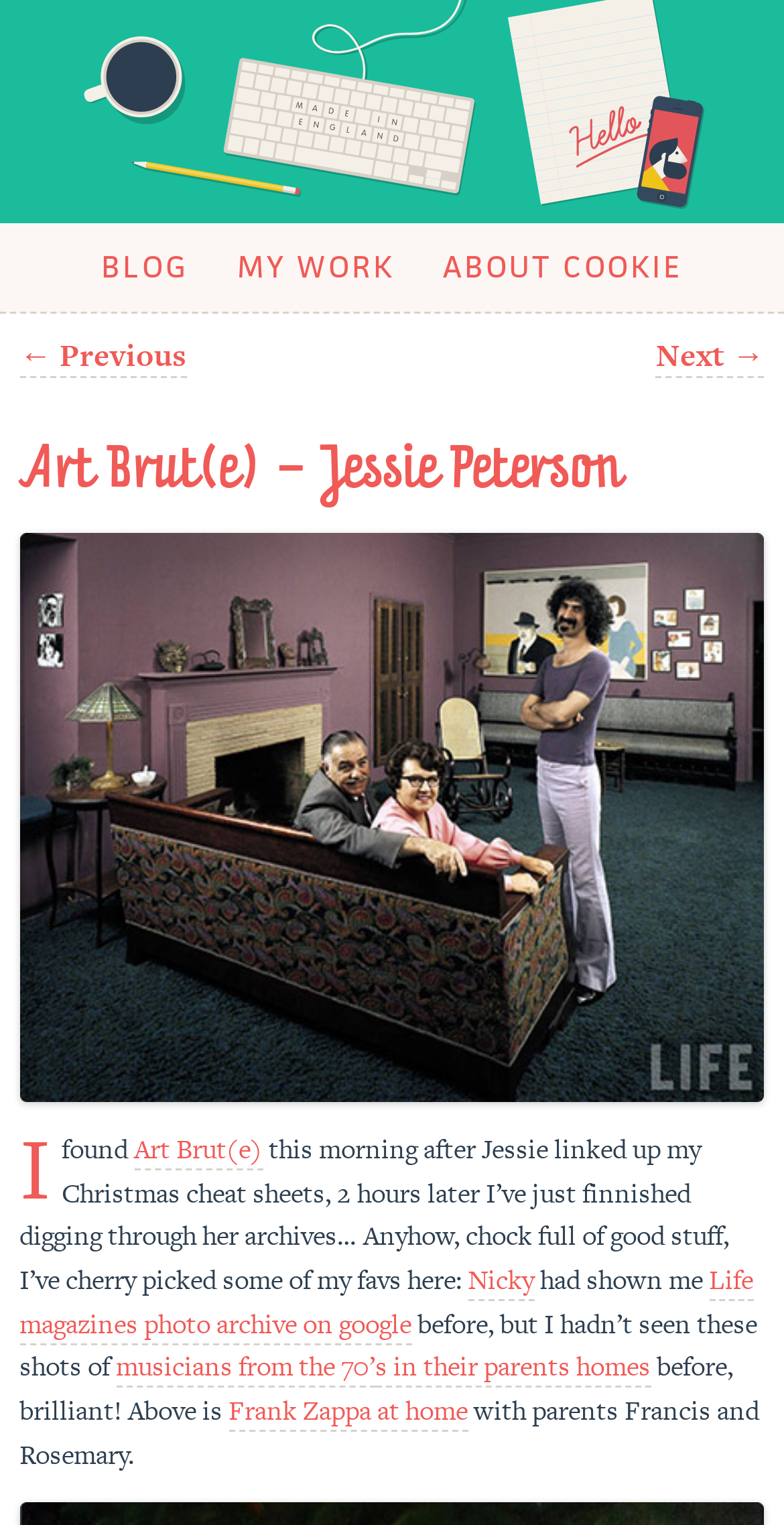Please identify the bounding box coordinates of the element's region that needs to be clicked to fulfill the following instruction: "Check the post about Frank Zappa at home". The bounding box coordinates should consist of four float numbers between 0 and 1, i.e., [left, top, right, bottom].

[0.025, 0.351, 0.975, 0.377]